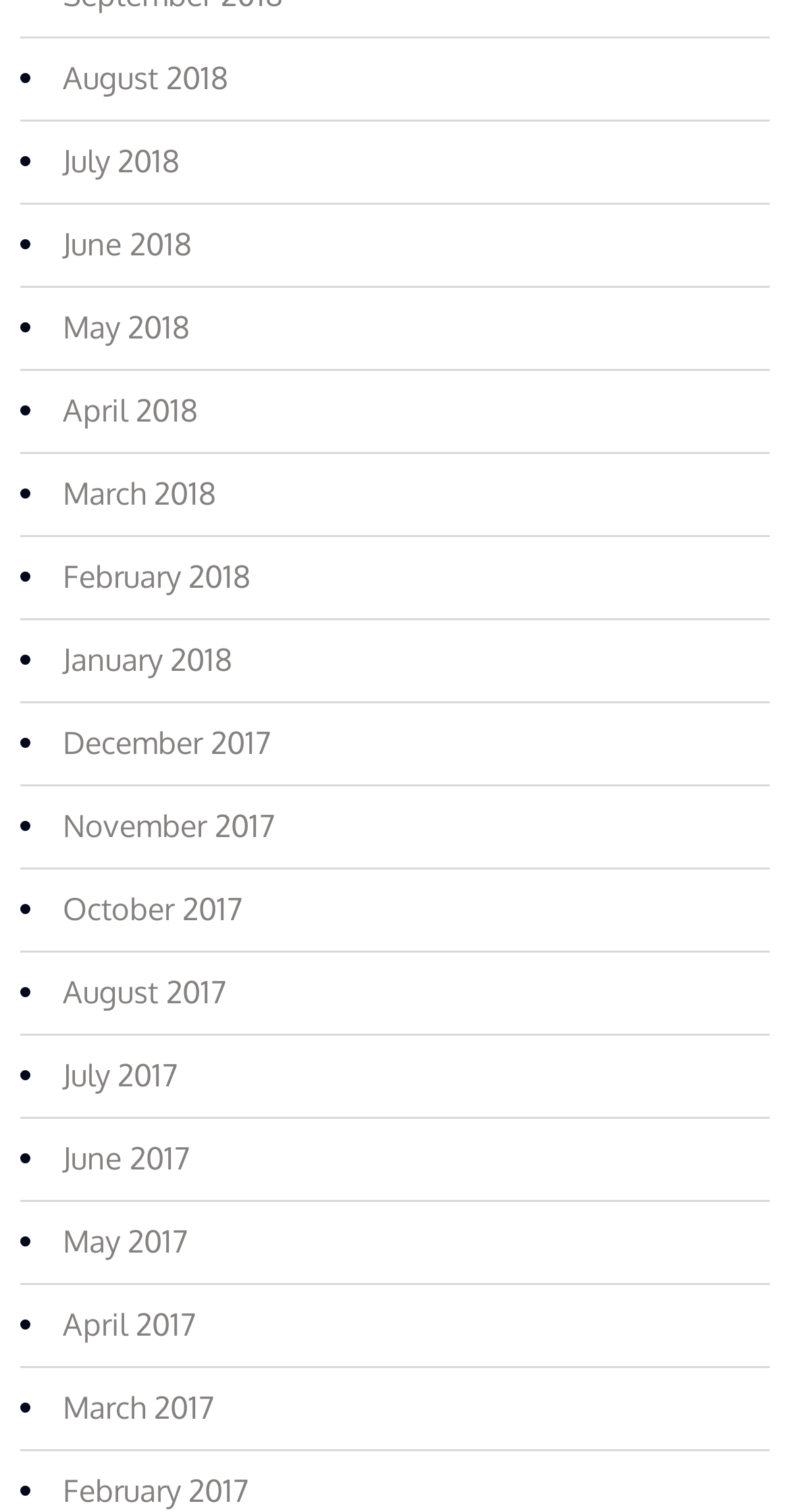Please identify the bounding box coordinates for the region that you need to click to follow this instruction: "View March 2018".

[0.079, 0.314, 0.274, 0.339]